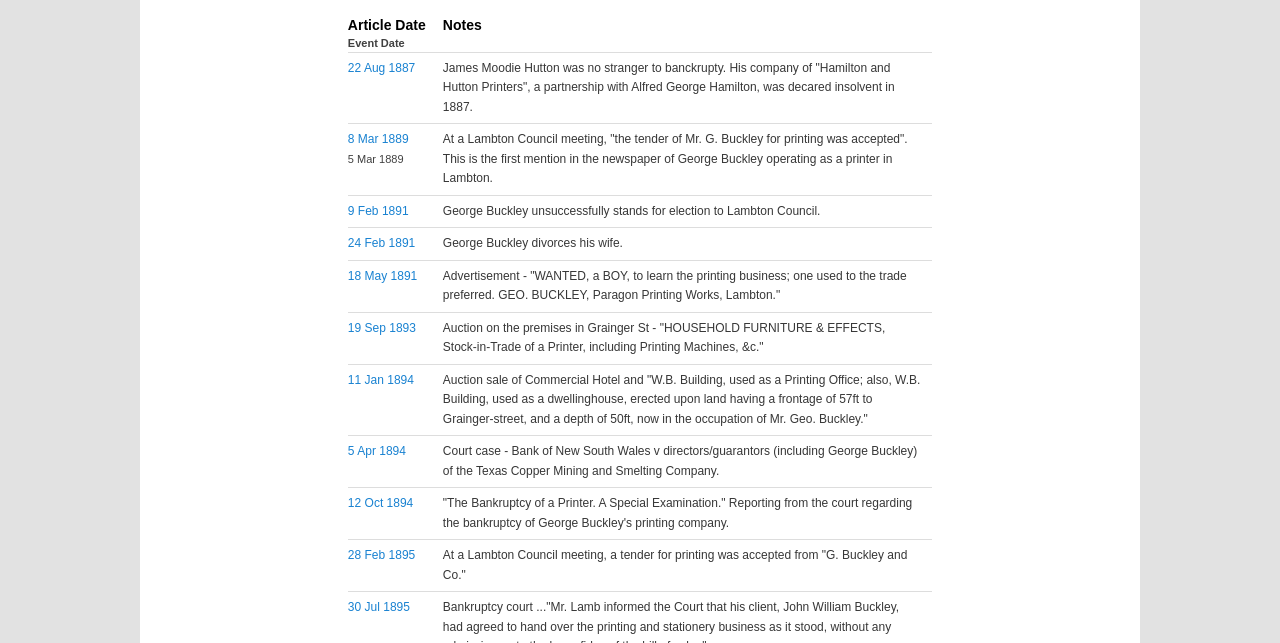Please determine the bounding box coordinates of the section I need to click to accomplish this instruction: "Click on the '22 Aug 1887' link".

[0.272, 0.094, 0.324, 0.116]